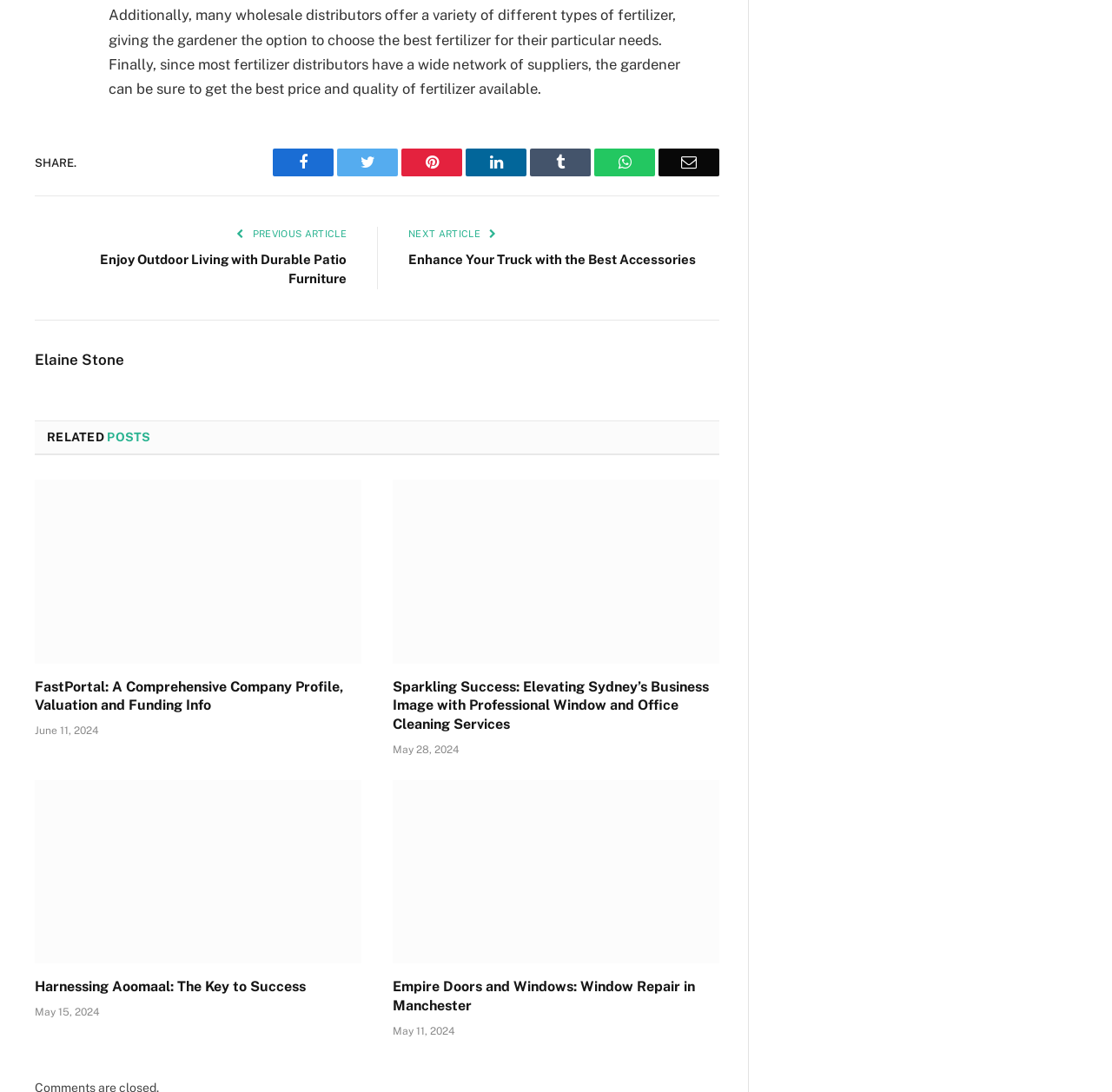Bounding box coordinates are specified in the format (top-left x, top-left y, bottom-right x, bottom-right y). All values are floating point numbers bounded between 0 and 1. Please provide the bounding box coordinate of the region this sentence describes: Advantech Connect

None